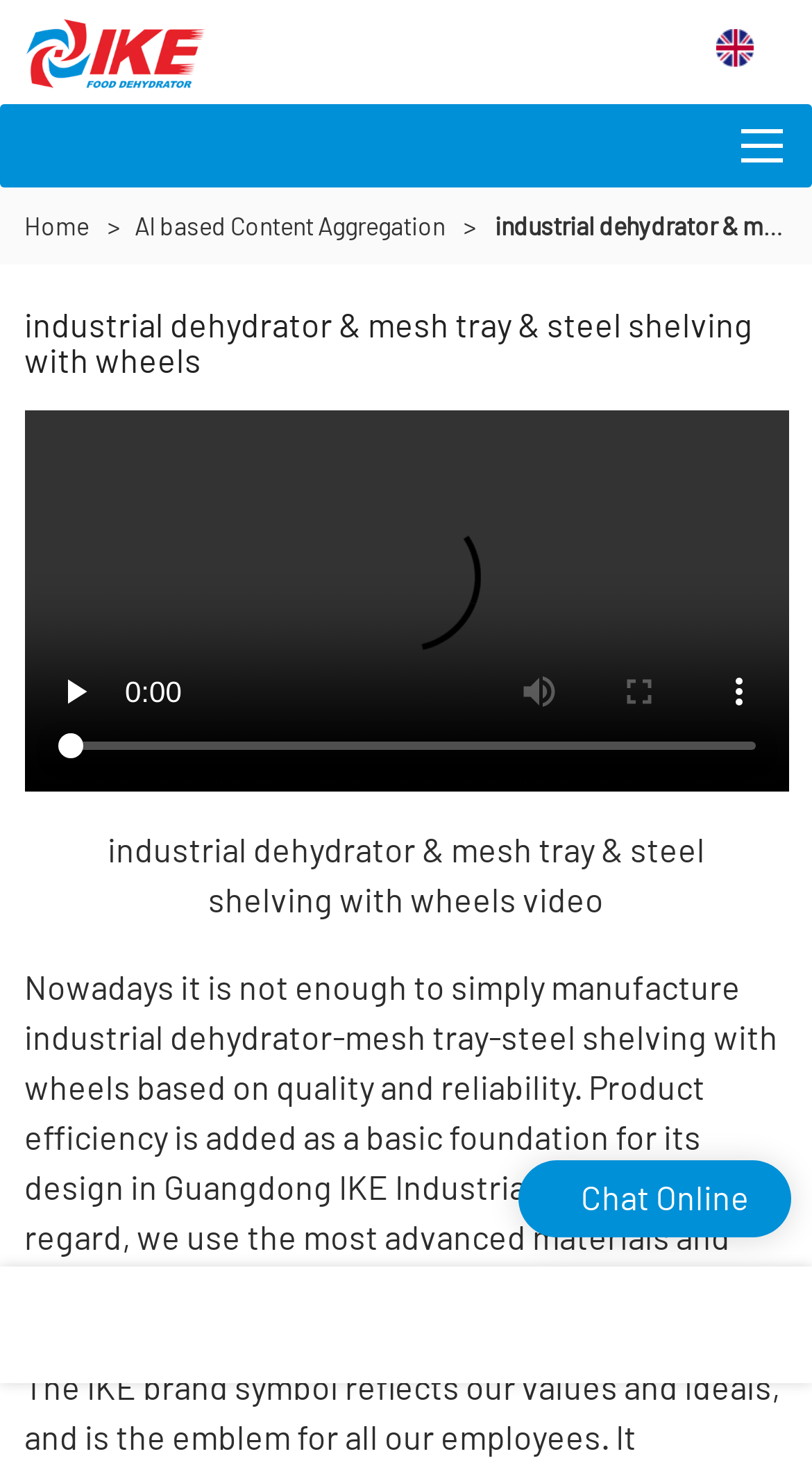What is the text above the video?
Craft a detailed and extensive response to the question.

The text above the video is a heading element with the text 'industrial dehydrator & mesh tray & steel shelving with wheels', which is likely a description of the video content.